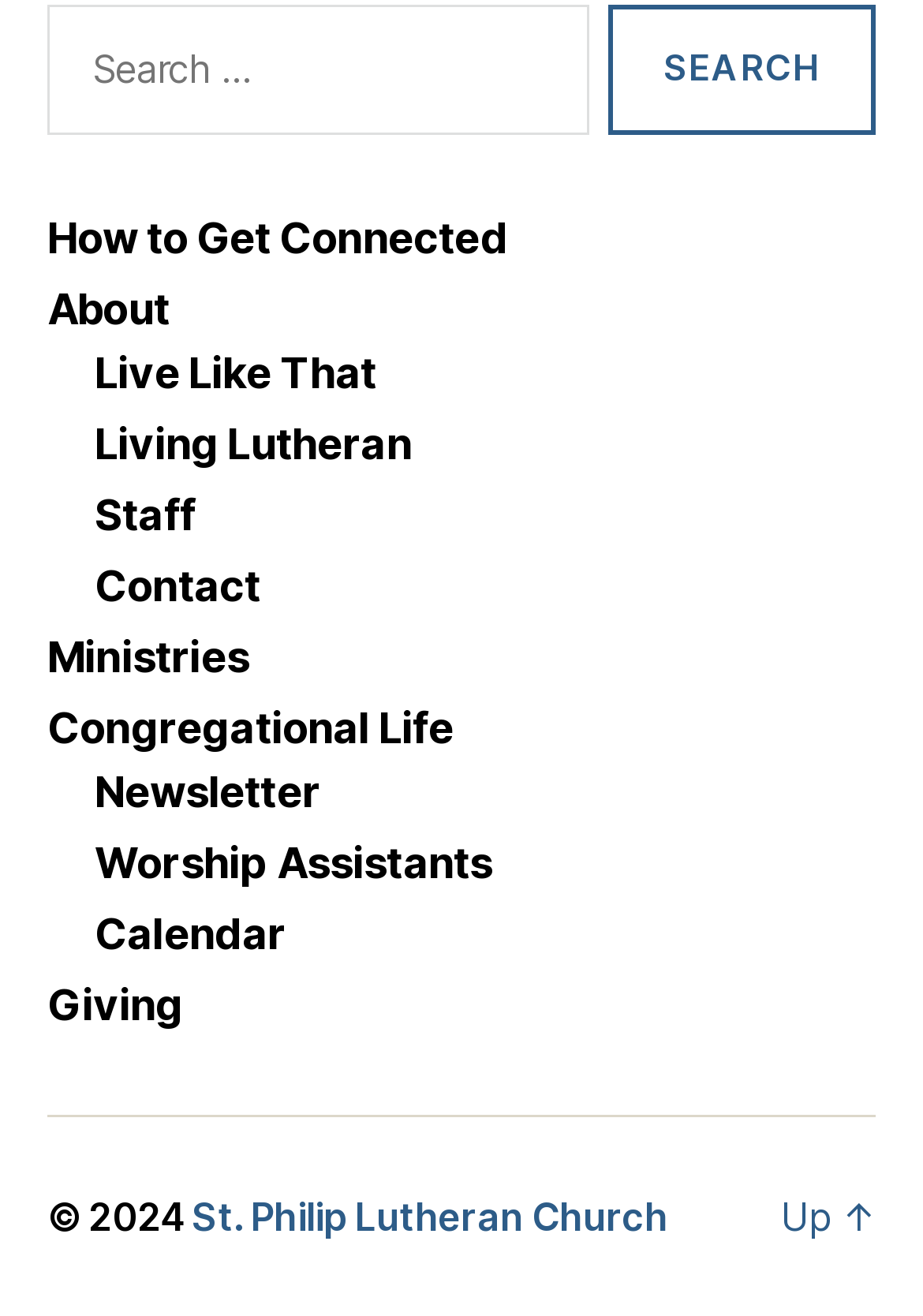Identify the bounding box coordinates of the region that needs to be clicked to carry out this instruction: "Learn about How to Get Connected". Provide these coordinates as four float numbers ranging from 0 to 1, i.e., [left, top, right, bottom].

[0.051, 0.162, 0.55, 0.2]